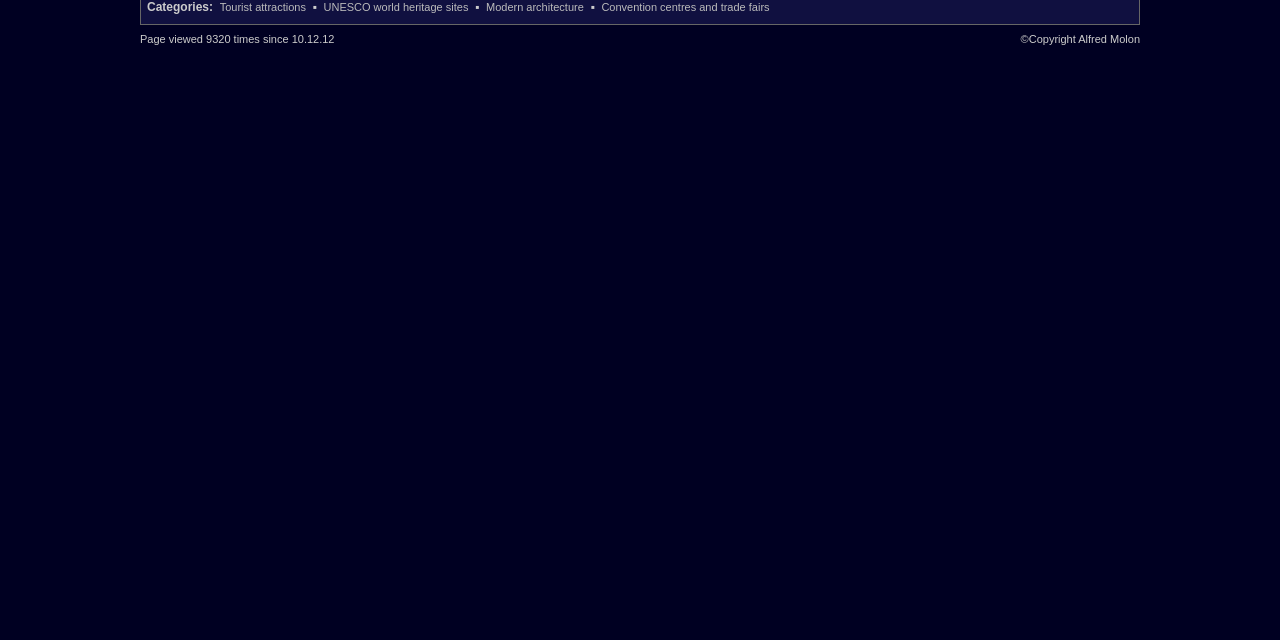Given the element description "UNESCO world heritage sites" in the screenshot, predict the bounding box coordinates of that UI element.

[0.253, 0.002, 0.366, 0.02]